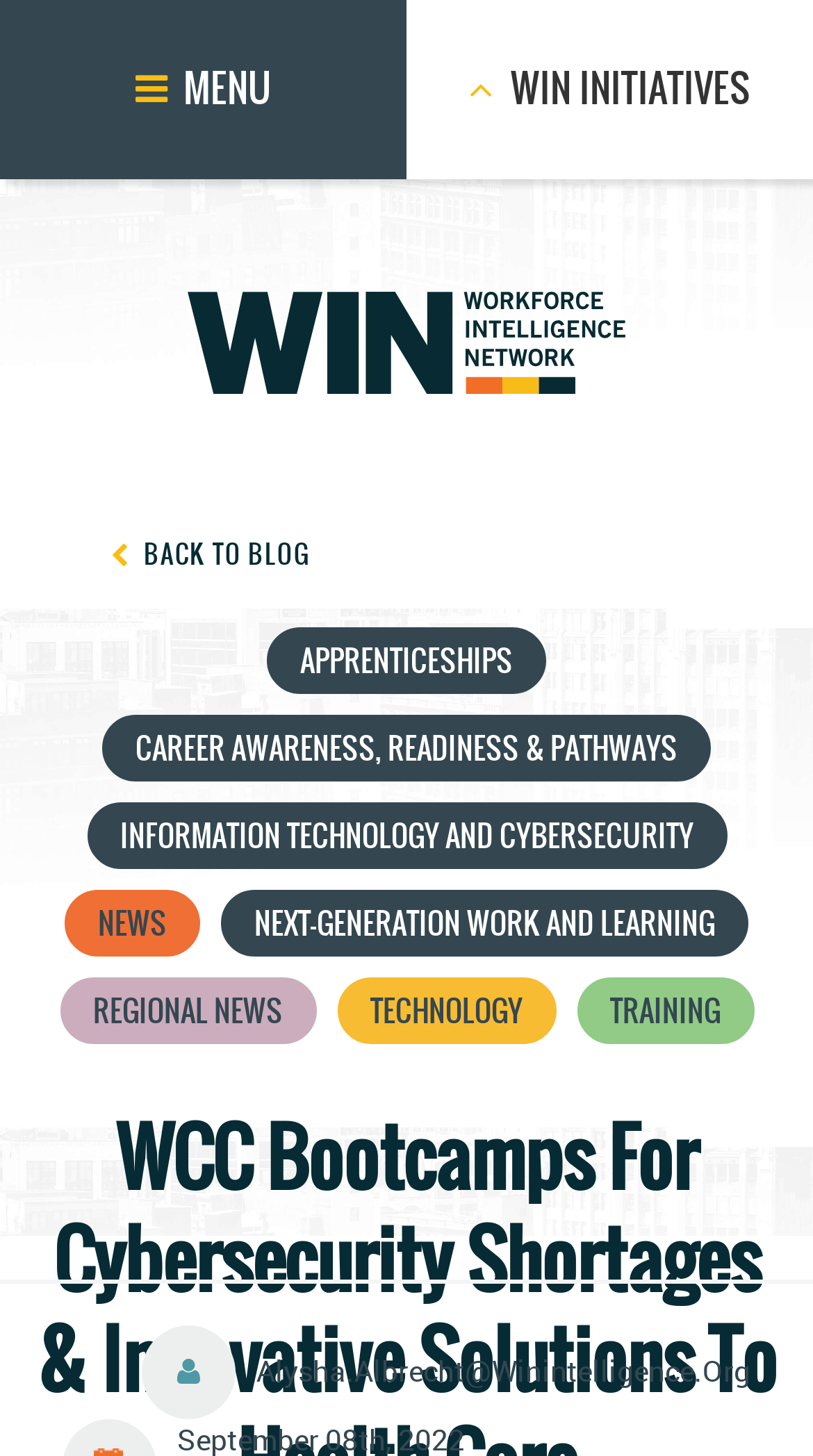What is the topic of the bootcamps?
Based on the screenshot, answer the question with a single word or phrase.

IT-cybersecurity and health care